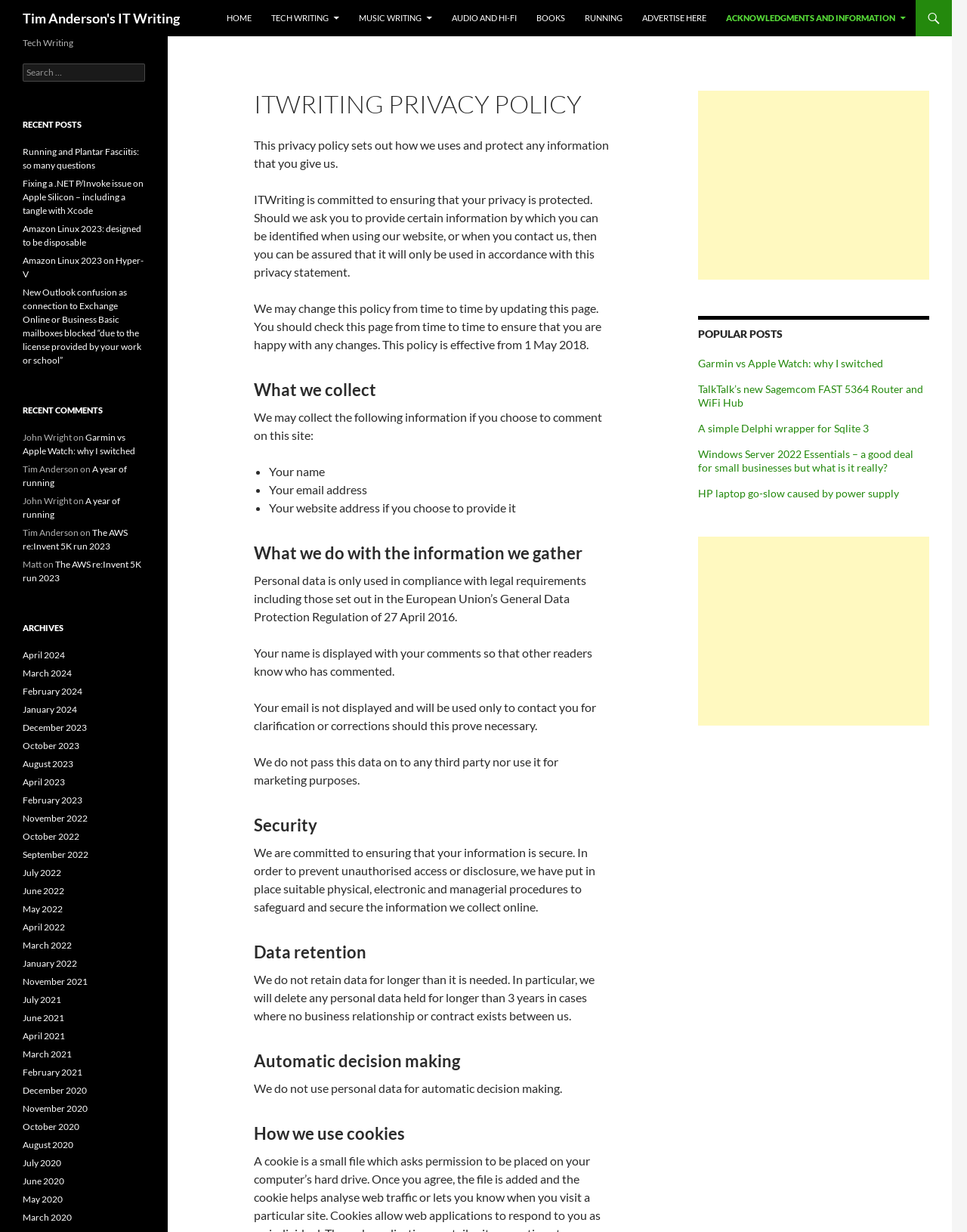Please identify the coordinates of the bounding box that should be clicked to fulfill this instruction: "Read the post 'Garmin vs Apple Watch: why I switched'".

[0.722, 0.29, 0.913, 0.3]